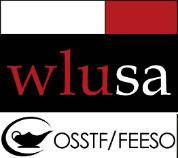Paint a vivid picture with your words by describing the image in detail.

The image features the logo of the Wilfrid Laurier University Staff Association (WLUSA). The logo is designed with a bold visual impact, prominently displaying the abbreviation "wlusa" in a striking red font against a black background. Above this, there is a split design with a white and red rectangular section, adding a dynamic touch. Below the "wlusa" text, the logo includes the acronym "OSSTF/FEESO" within a circular emblem that features a stylized lamp, symbolizing education and knowledge. This logo represents the association’s identity and commitment to supporting the staff at Wilfrid Laurier University.